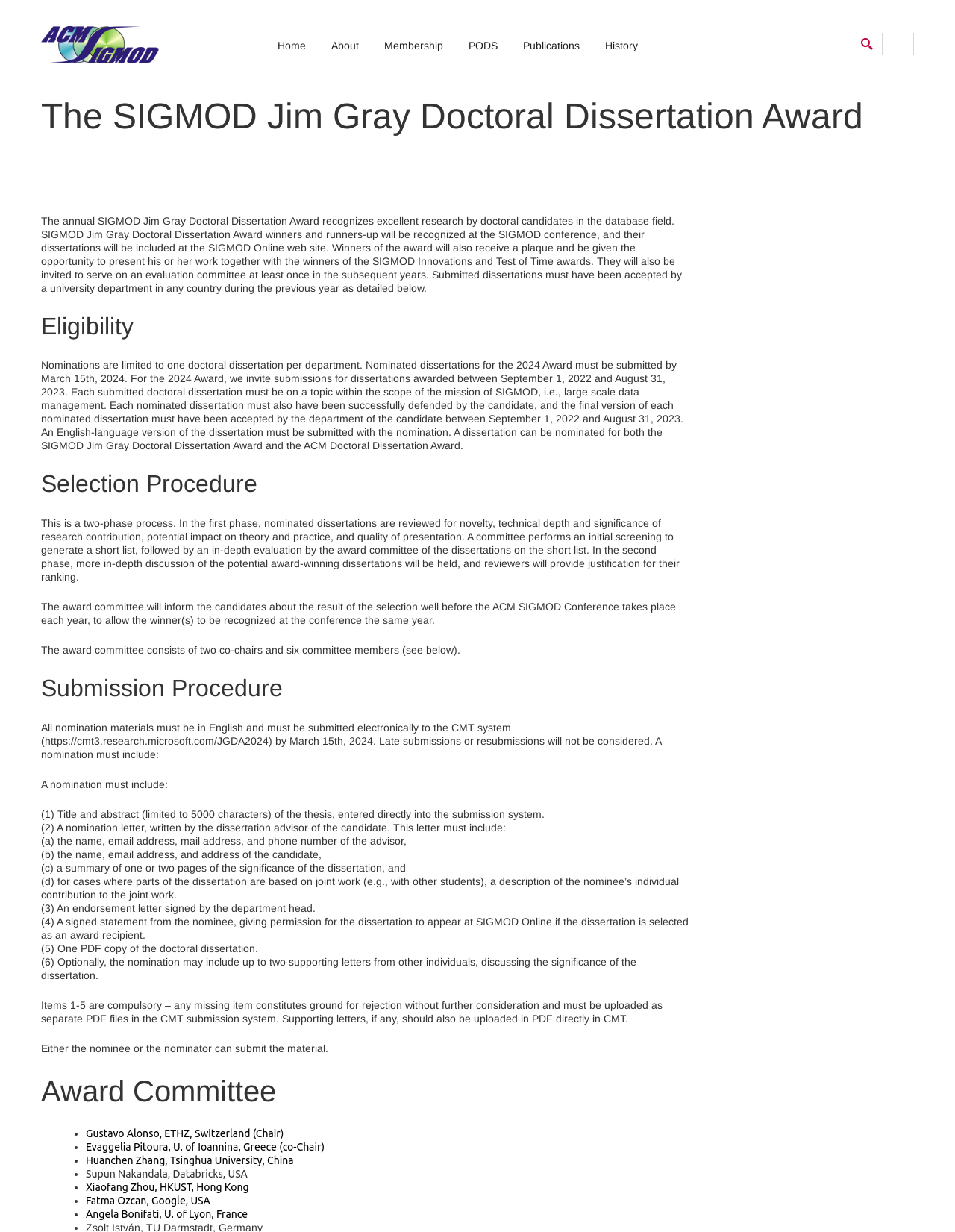Please find the bounding box coordinates of the element that must be clicked to perform the given instruction: "Click on the 'SIGMOD Awards' link". The coordinates should be four float numbers from 0 to 1, i.e., [left, top, right, bottom].

[0.082, 0.076, 0.148, 0.084]